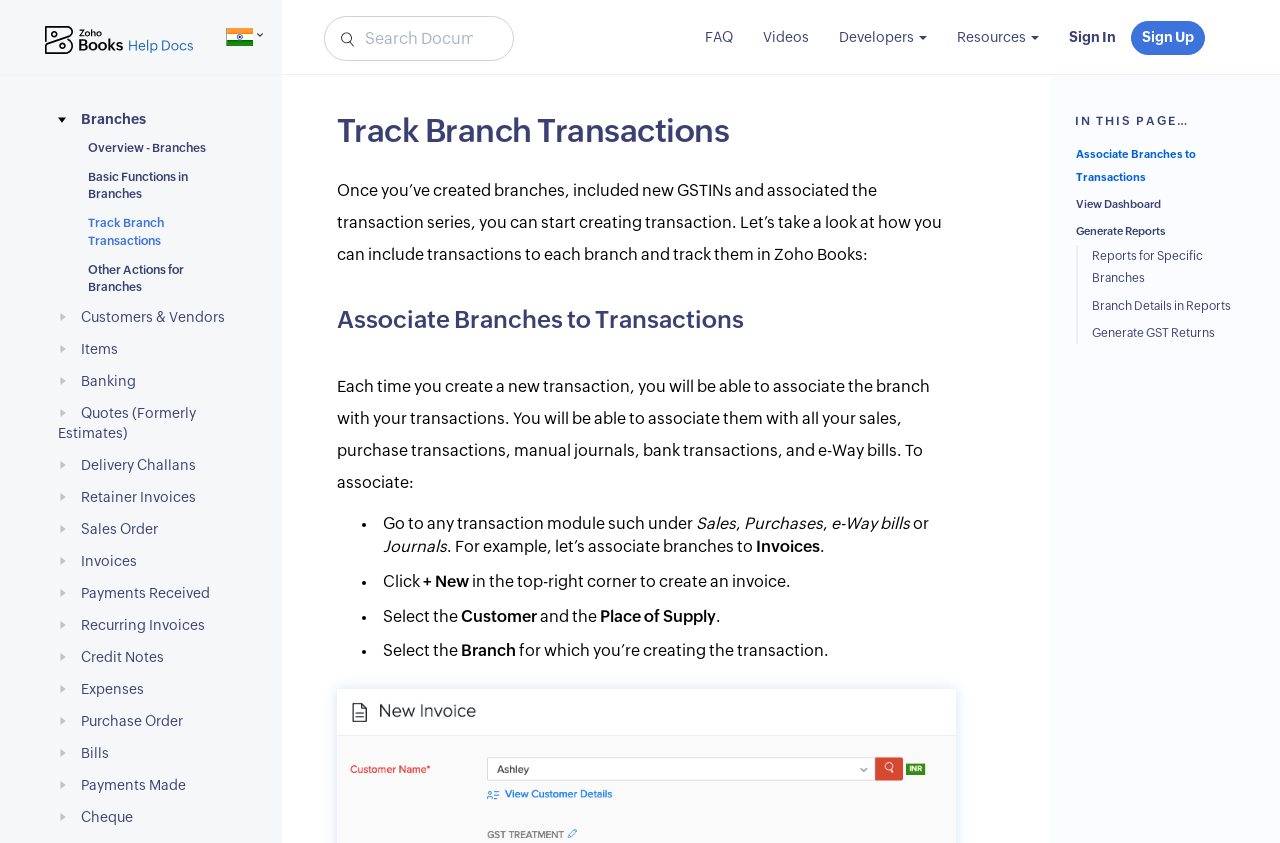Please find the bounding box coordinates of the element that needs to be clicked to perform the following instruction: "Sign in to your account". The bounding box coordinates should be four float numbers between 0 and 1, represented as [left, top, right, bottom].

None